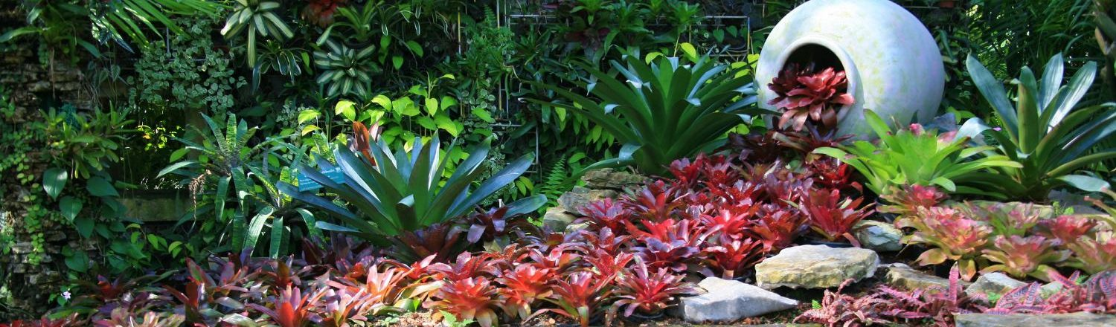Describe the image thoroughly, including all noticeable details.

This vibrant image showcases a stunning tropical landscape design, highlighting an array of lush greenery and colorful plants. In the foreground, vivid red and green flora, likely bromeliads or similar tropical plants, create a striking contrast against the backdrop of various leafy species. The arrangement is thoughtfully designed, incorporating natural stone elements that add texture and interest to the scene. A distinctive white ceramic pot, tilted and partially buried in the foliage, enhances the artistic feel of the garden, suggesting a deliberate placement that invites exploration. This serene setting exemplifies the beauty and intricacy of landscape design, turning the outdoor space into a vibrant oasis.